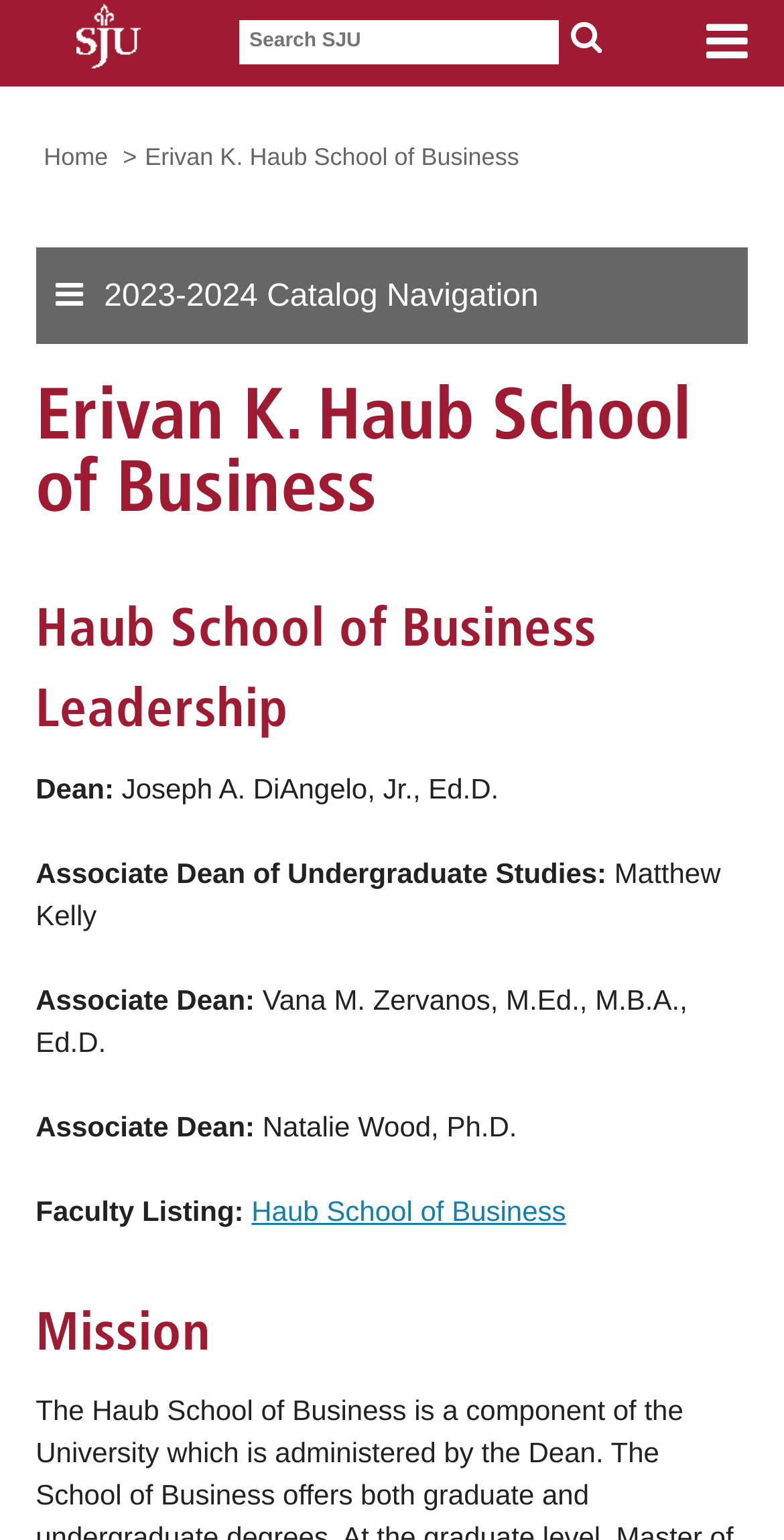Who is the Dean of the Haub School of Business? Please answer the question using a single word or phrase based on the image.

Joseph A. DiAngelo, Jr., Ed.D.